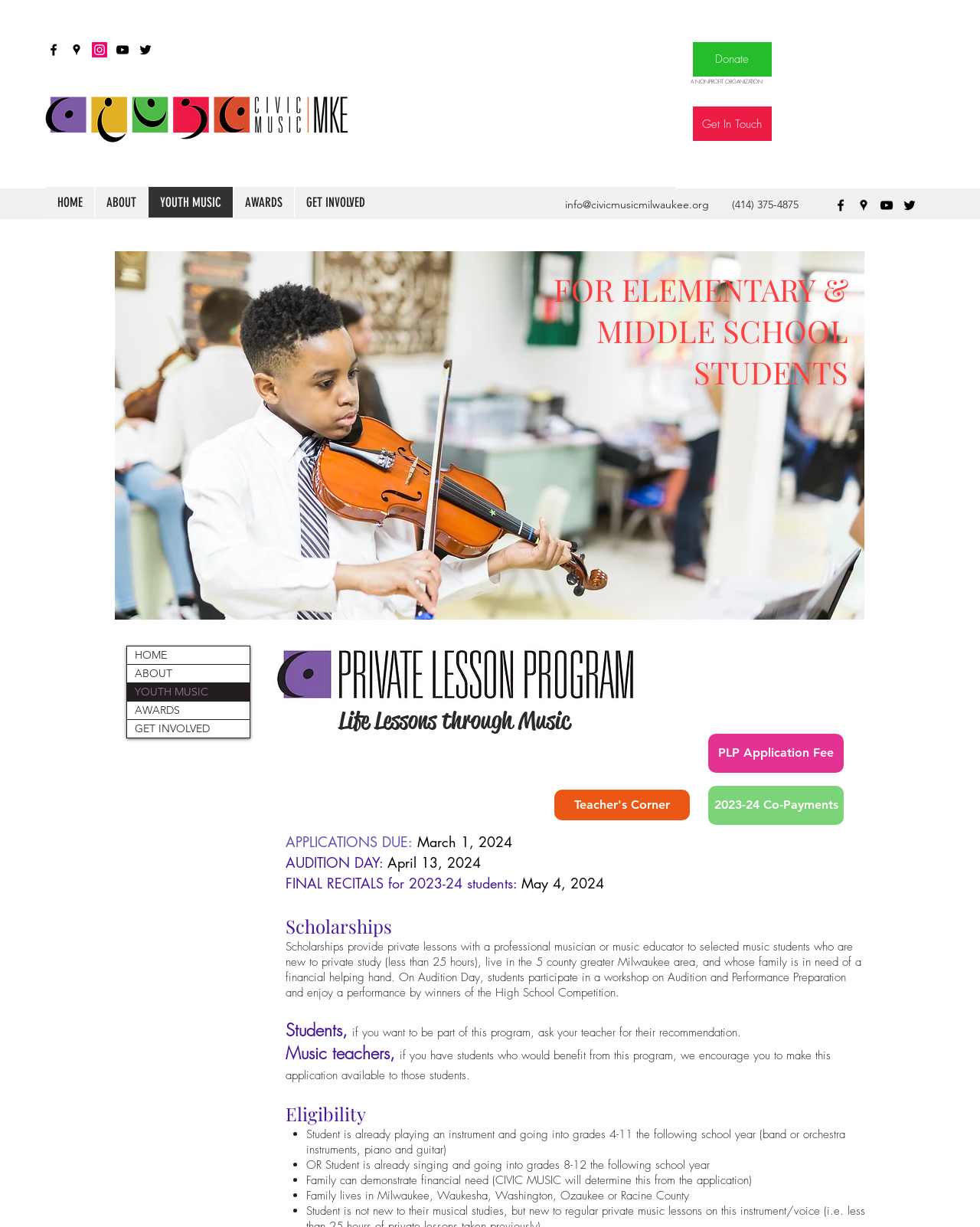Please provide a brief answer to the following inquiry using a single word or phrase:
What is the deadline for applications?

March 1, 2024